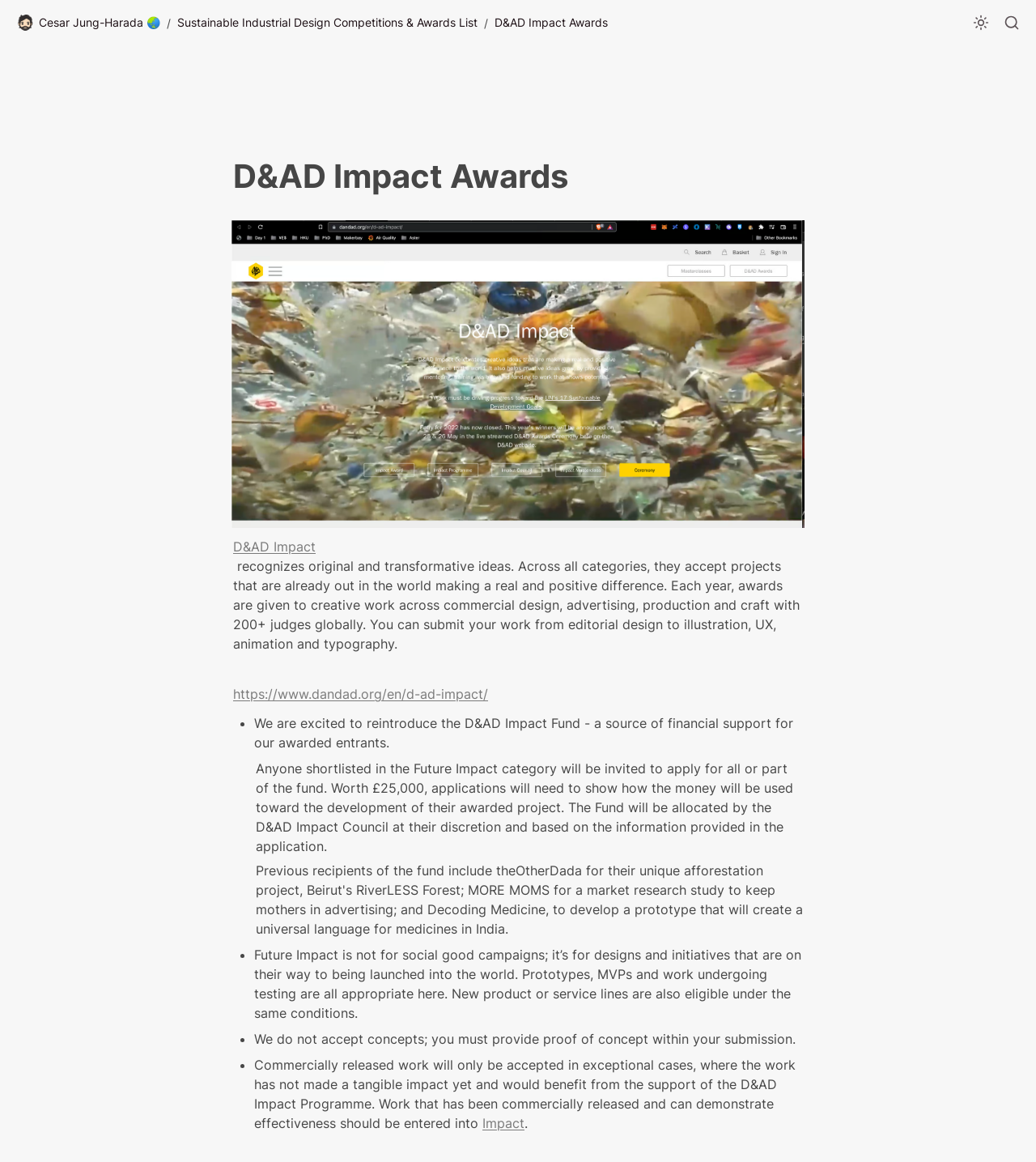What is the D&AD Impact Fund?
Please give a detailed and elaborate answer to the question based on the image.

According to the webpage, the D&AD Impact Fund is a source of financial support for awarded entrants, worth £25,000, which will be allocated by the D&AD Impact Council at their discretion and based on the information provided in the application.